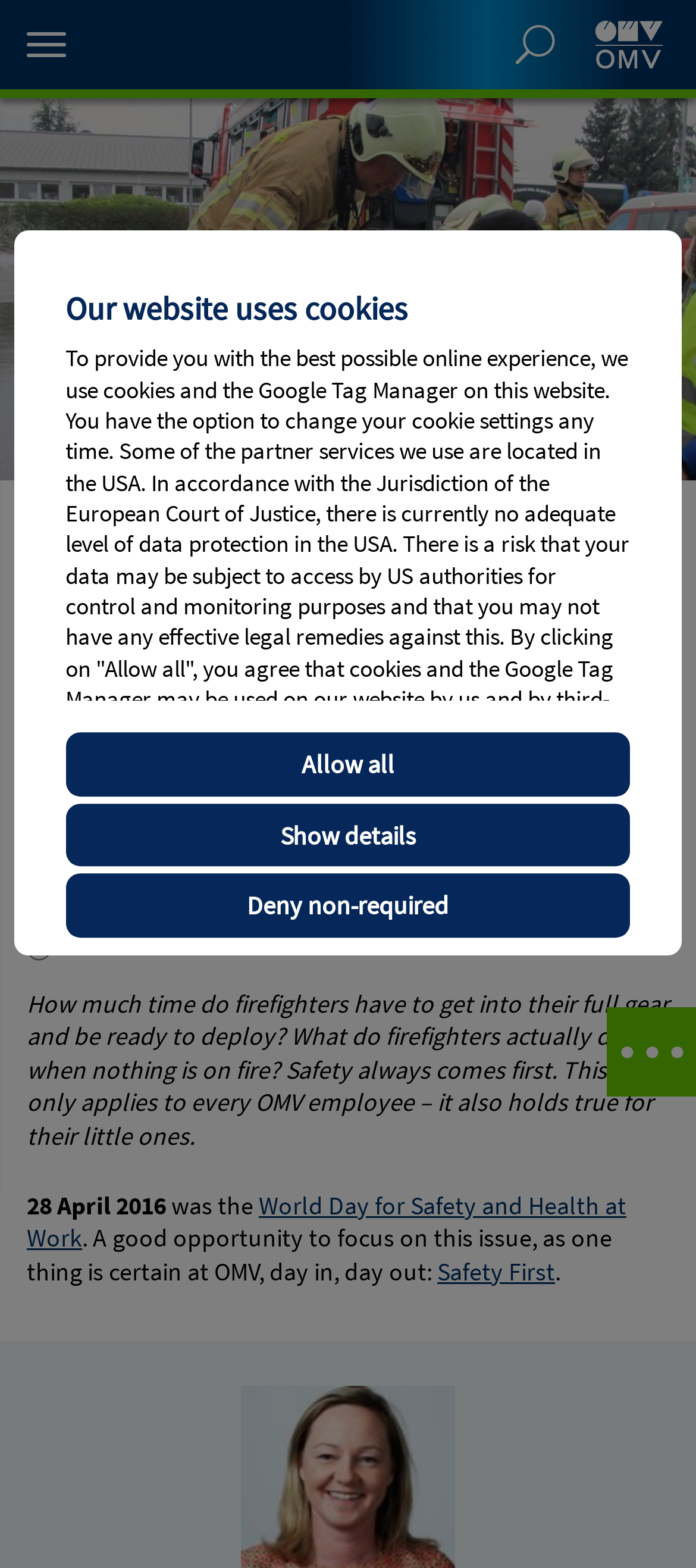Create a detailed summary of all the visual and textual information on the webpage.

This webpage is about safety, specifically focusing on firefighters and their work. At the top, there is a cookie consent dialog with buttons to show details, deny non-required cookies, and allow all cookies. Below this, there is a navigation menu with links to various OMV websites, including the homepage, map, and websites for different countries.

On the left side, there is a section with links to OMV Gas websites for various countries. Below this, there is a blog post titled "Safety first – or: I’m going to be a firefighter!" with a published date of May 2, 2016. The post discusses how much time firefighters have to get into their full gear and be ready to deploy, and what they do when there are no fires. The text emphasizes the importance of safety, not only for OMV employees but also for their families.

There is a call-to-action button to subscribe to the blog, and a section with tags, including "HSSE". Below this, there is a header with the title of the blog post, and a static text indicating the reading time of 3 minutes. The blog post is followed by a section with the date "28 April 2016" and a link to the "World Day for Safety and Health at Work". The text concludes by emphasizing the importance of safety at OMV.

There are several images on the page, including a logo at the top right corner, and an image related to the blog post.